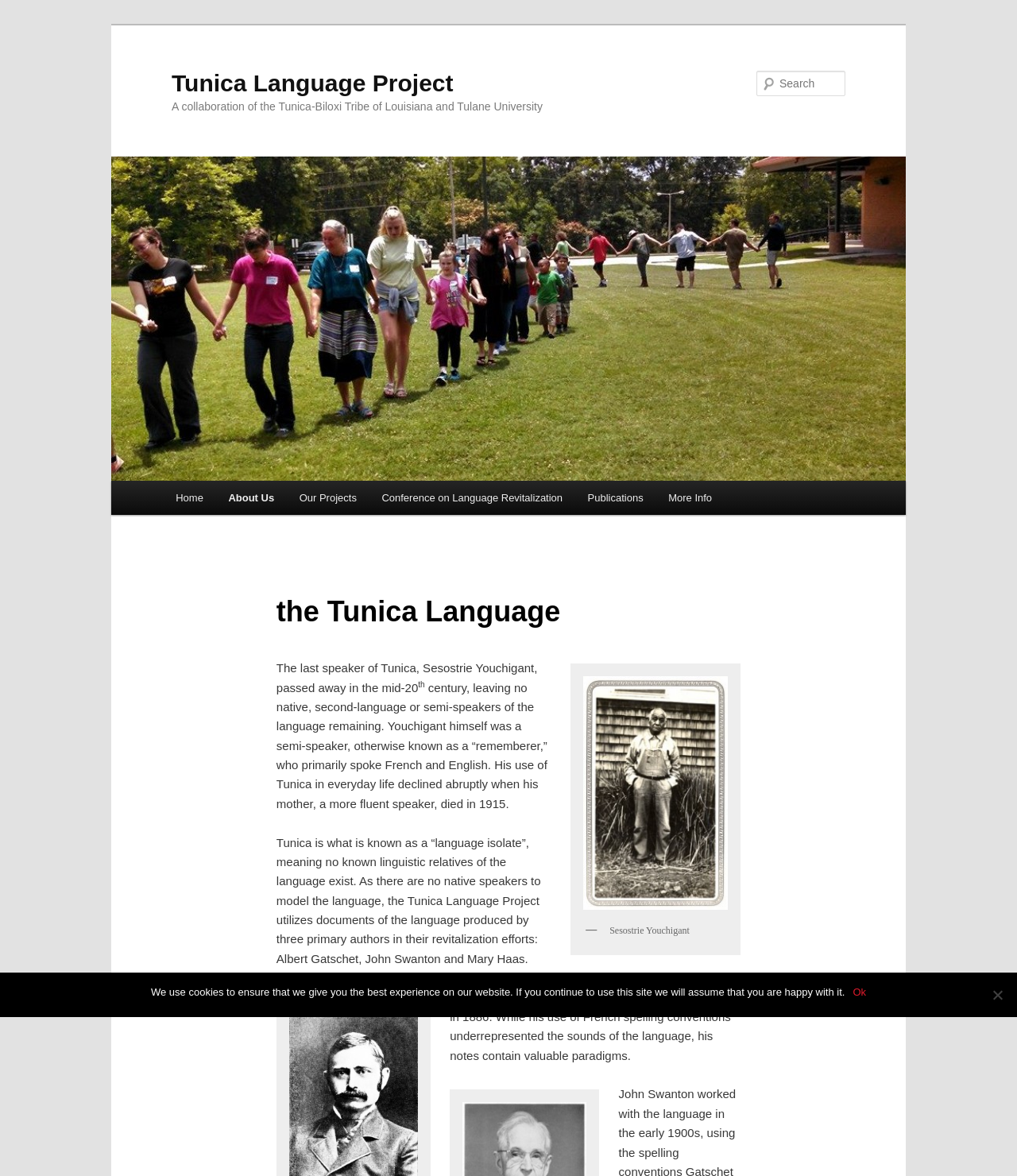Determine the bounding box coordinates of the clickable element necessary to fulfill the instruction: "Learn more about Sesostrie Youchigant". Provide the coordinates as four float numbers within the 0 to 1 range, i.e., [left, top, right, bottom].

[0.568, 0.57, 0.721, 0.778]